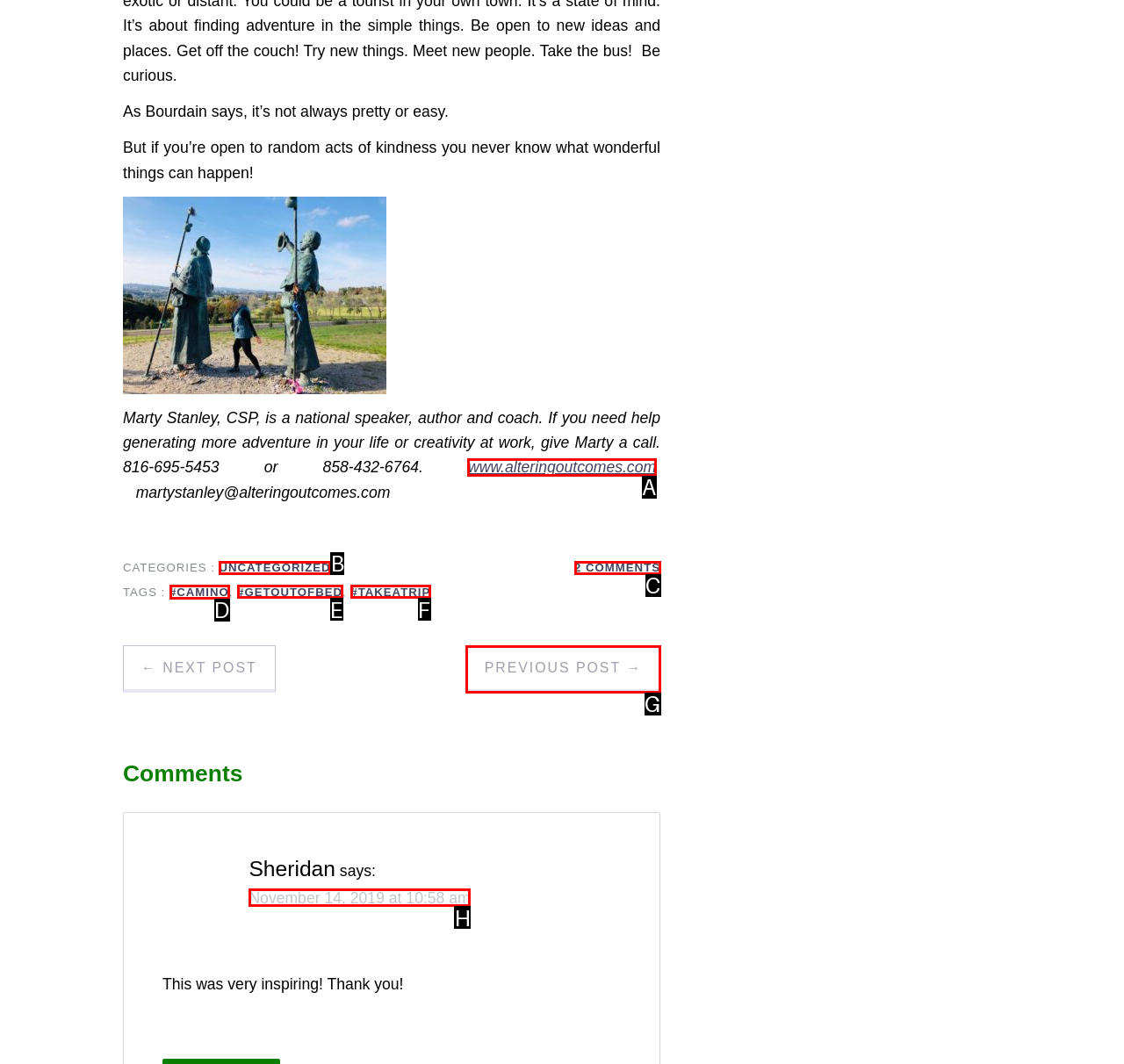Identify which HTML element should be clicked to fulfill this instruction: read the post tagged with CAMINO Reply with the correct option's letter.

D